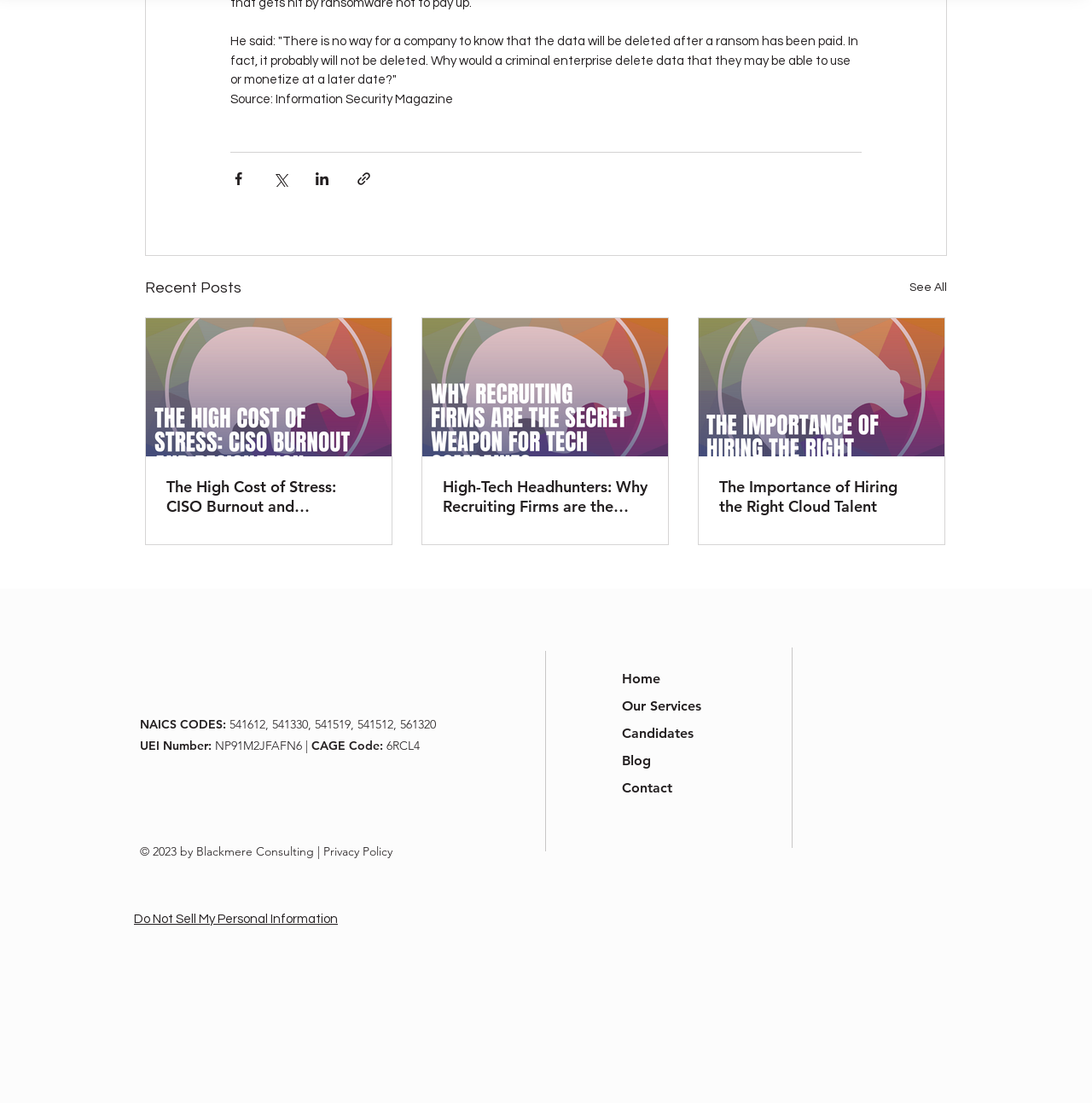What is the purpose of the 'Share via' buttons?
Provide an in-depth and detailed answer to the question.

The 'Share via' buttons, including Facebook, Twitter, LinkedIn, and link, are likely used to share articles or content from the website on these platforms. This allows users to easily share information with others.